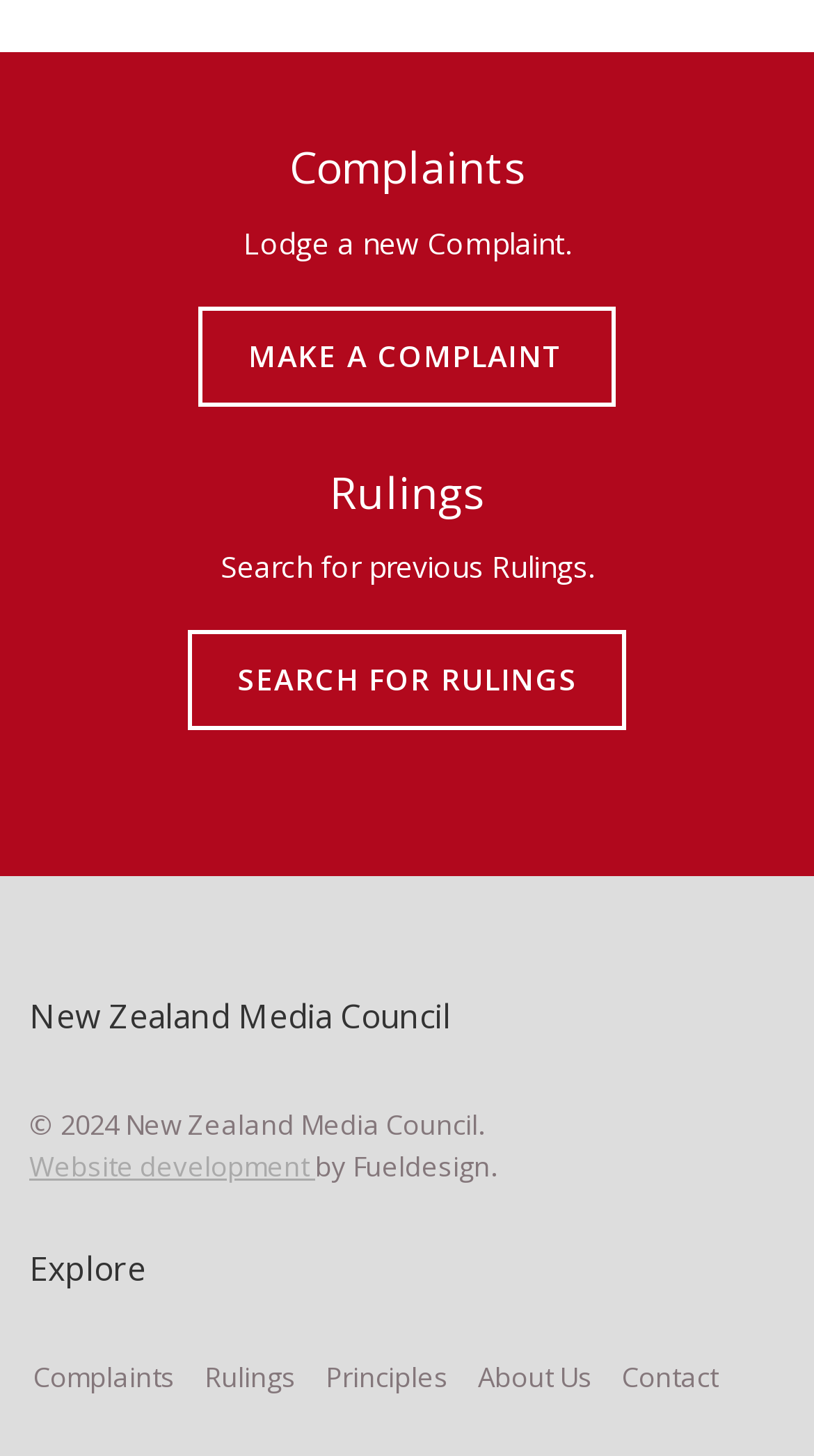What is the purpose of the 'Rulings' section?
Based on the image, answer the question with a single word or brief phrase.

Search for previous Rulings